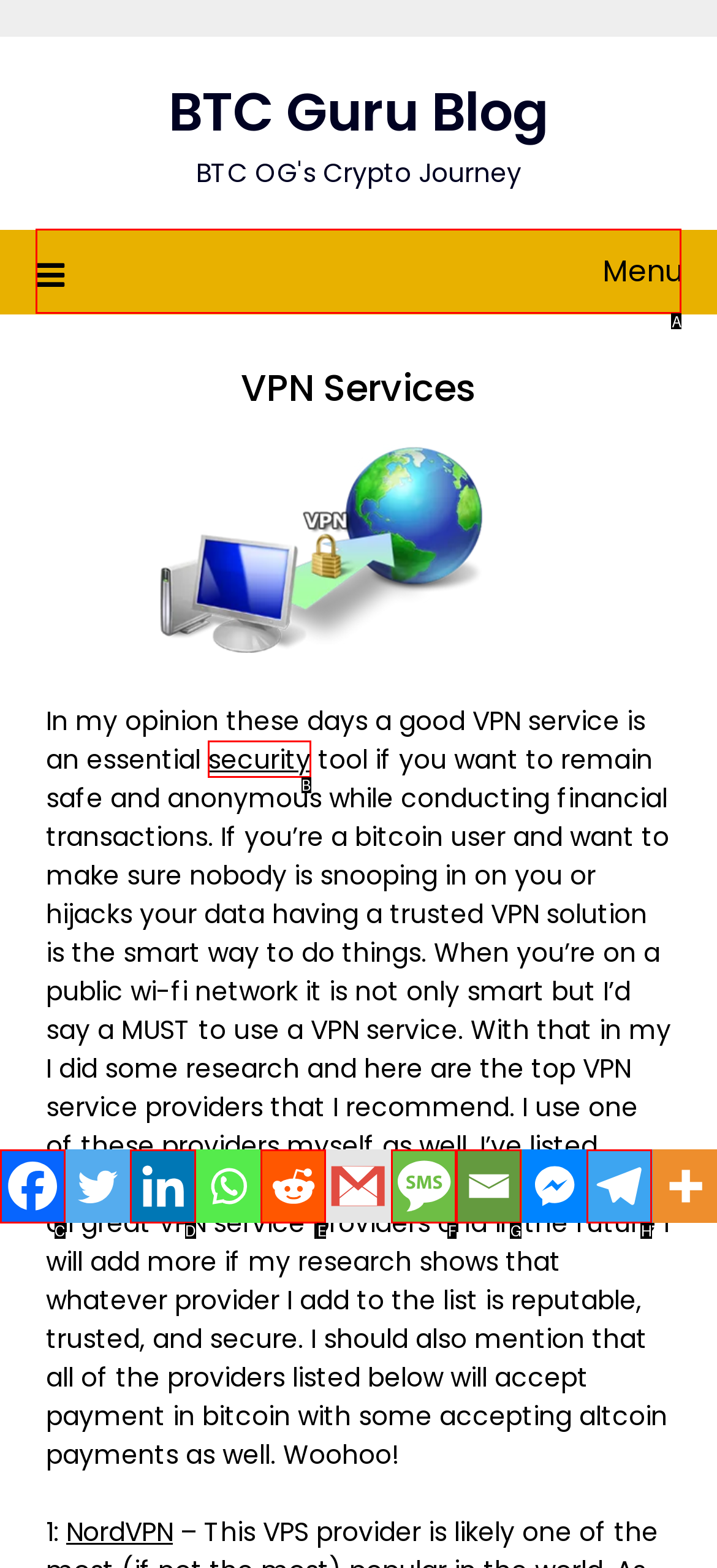To complete the task: Expand the menu, which option should I click? Answer with the appropriate letter from the provided choices.

A